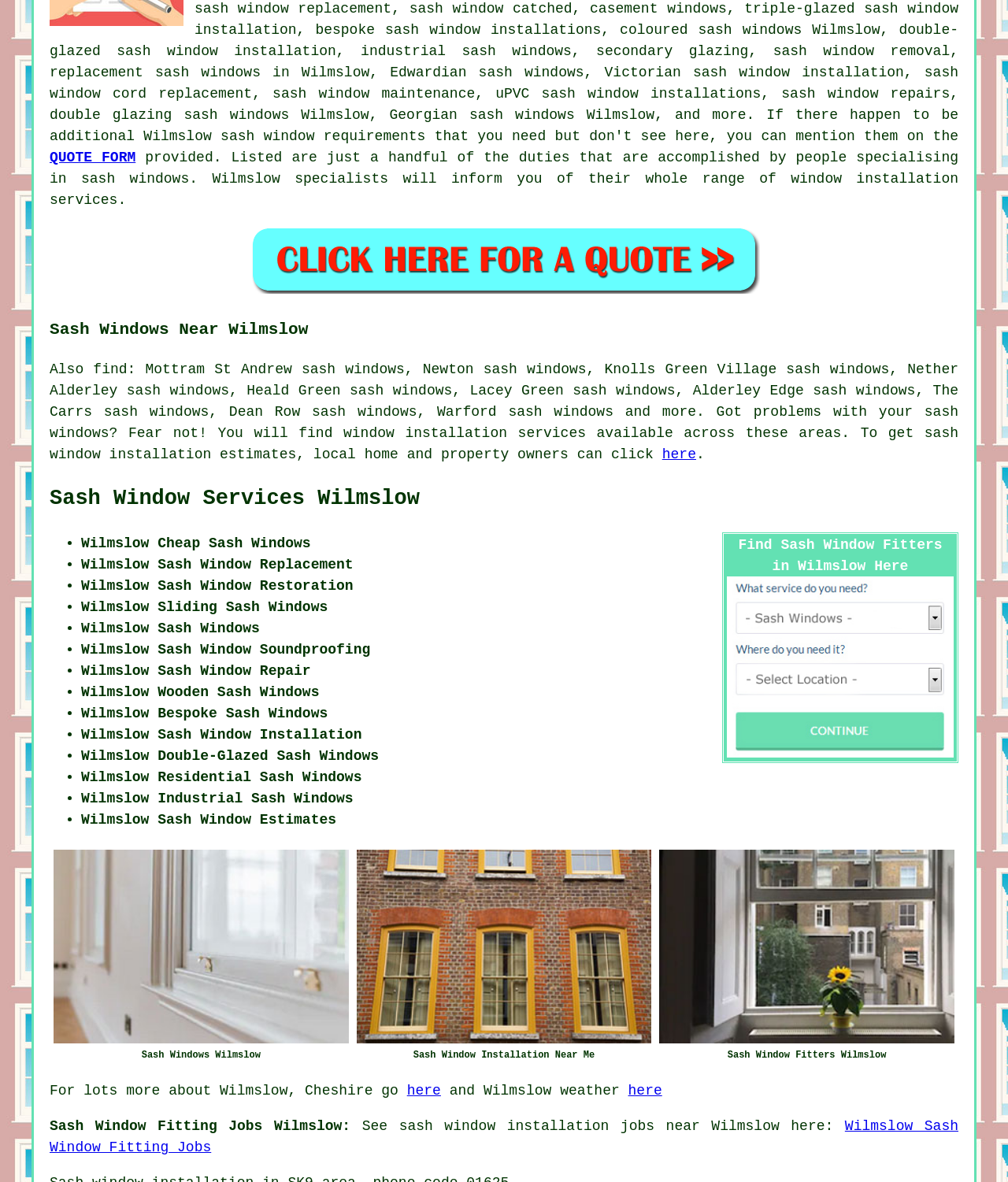Given the element description, predict the bounding box coordinates in the format (top-left x, top-left y, bottom-right x, bottom-right y), using floating point numbers between 0 and 1: Sash Window Services Wilmslow

[0.049, 0.412, 0.416, 0.432]